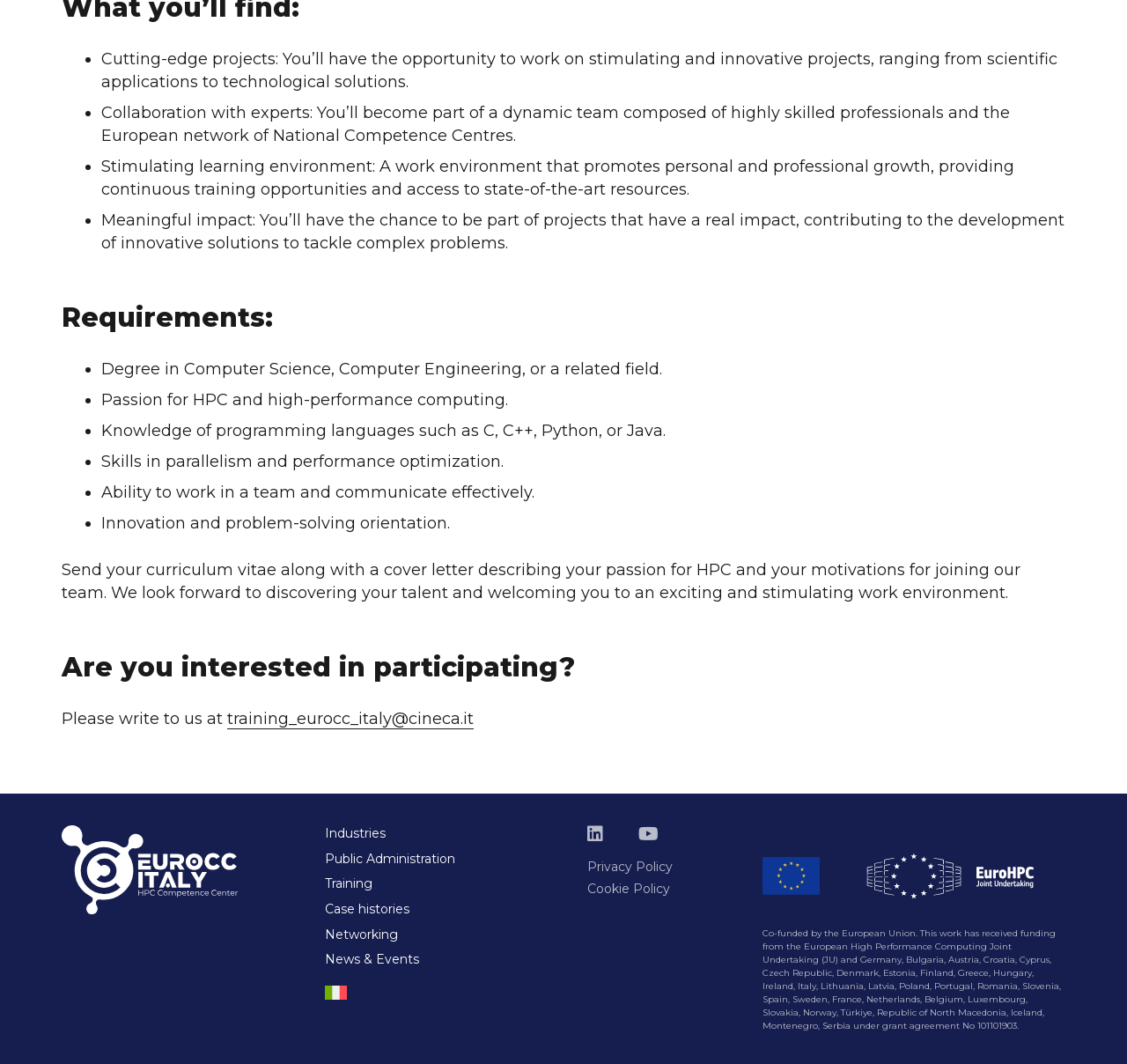Identify the bounding box coordinates of the area that should be clicked in order to complete the given instruction: "Contact us for training". The bounding box coordinates should be four float numbers between 0 and 1, i.e., [left, top, right, bottom].

[0.202, 0.667, 0.42, 0.686]